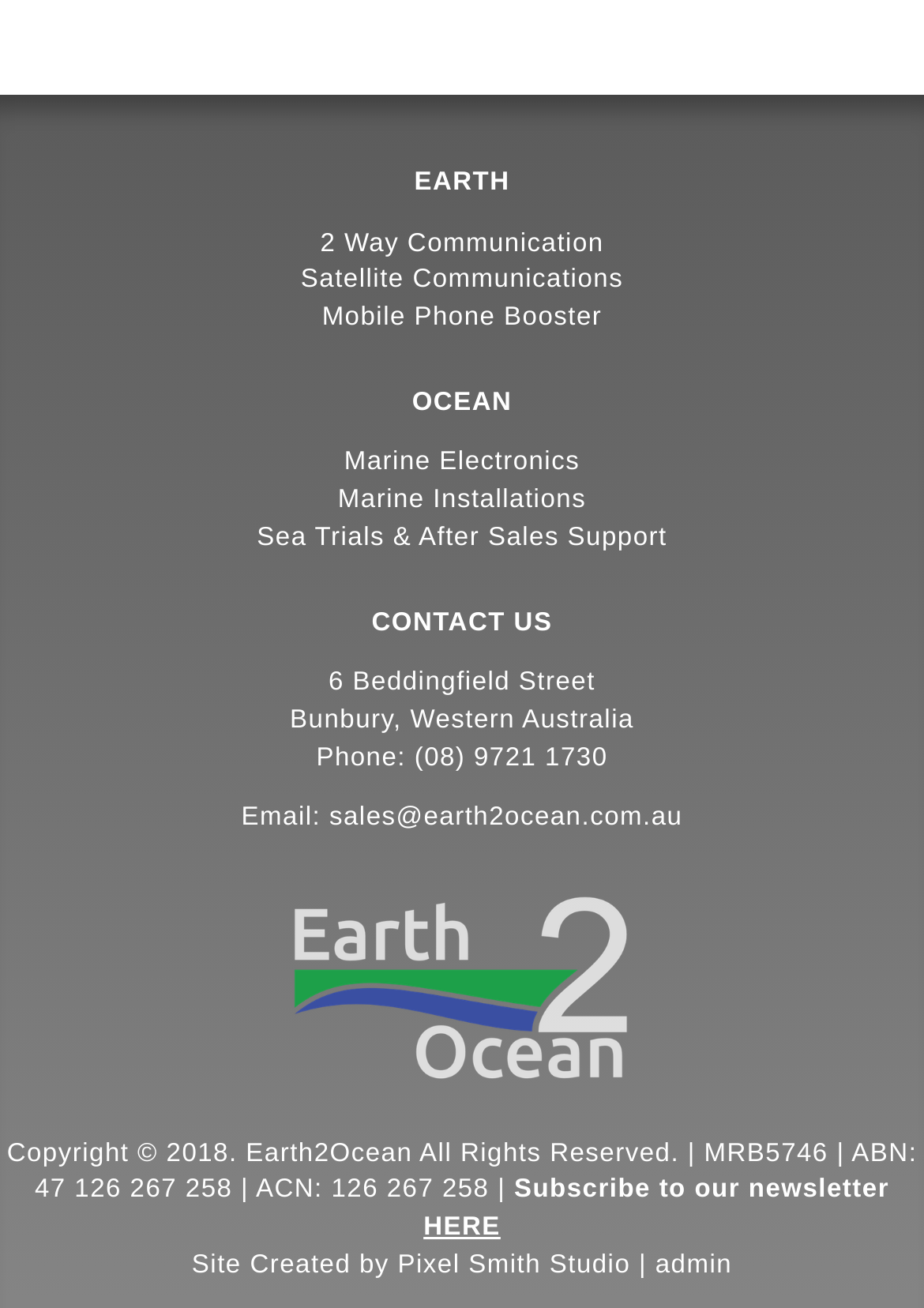With reference to the screenshot, provide a detailed response to the question below:
What is the company's location?

The company's location can be found in the contact information section, which is located at the bottom of the webpage. The location is listed as 'Bunbury, Western Australia'.